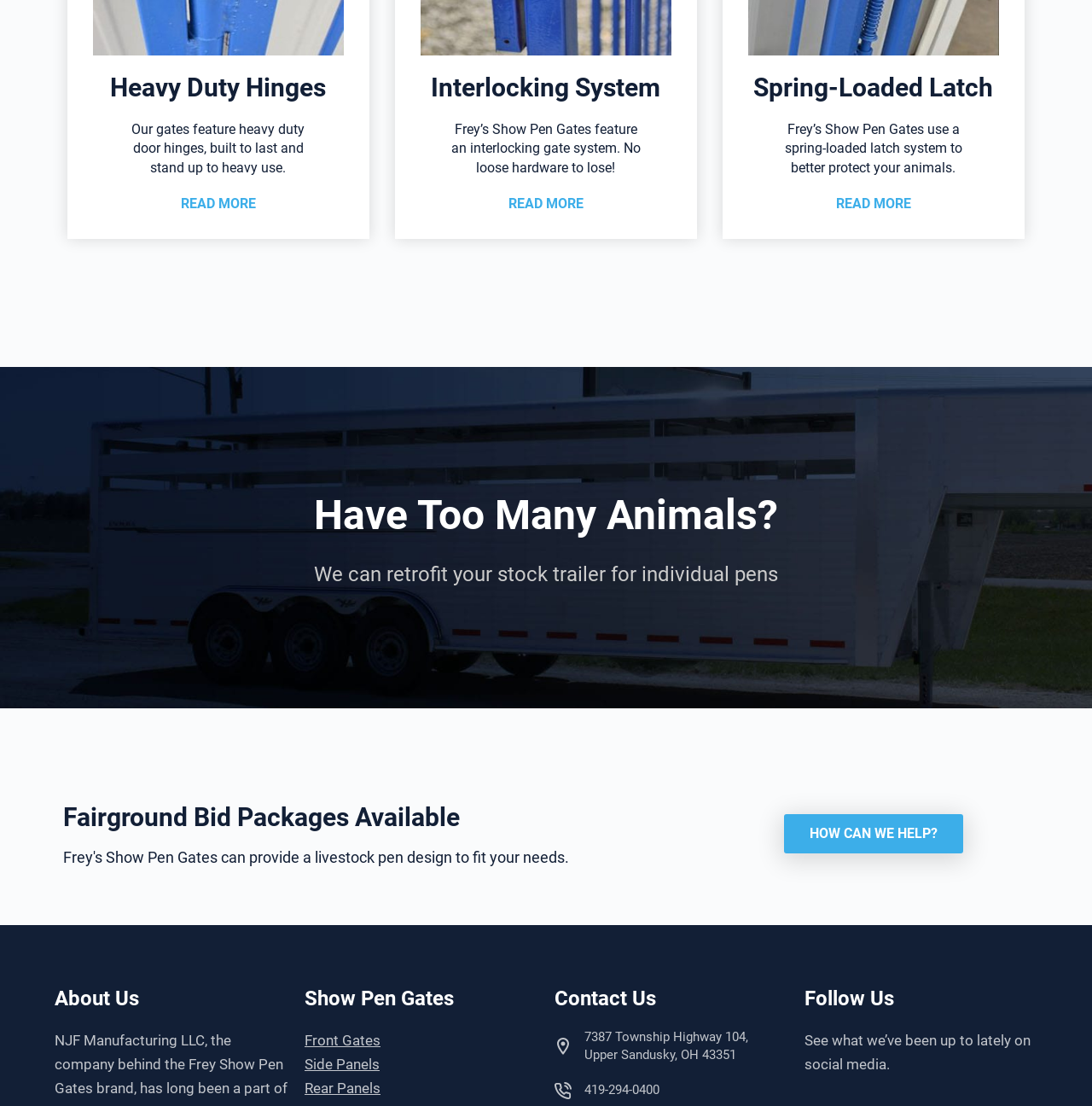What is the purpose of the spring-loaded latch system?
Offer a detailed and exhaustive answer to the question.

The purpose of the spring-loaded latch system is to better protect animals, as stated in the description 'Frey’s Show Pen Gates use a spring-loaded latch system to better protect your animals'.